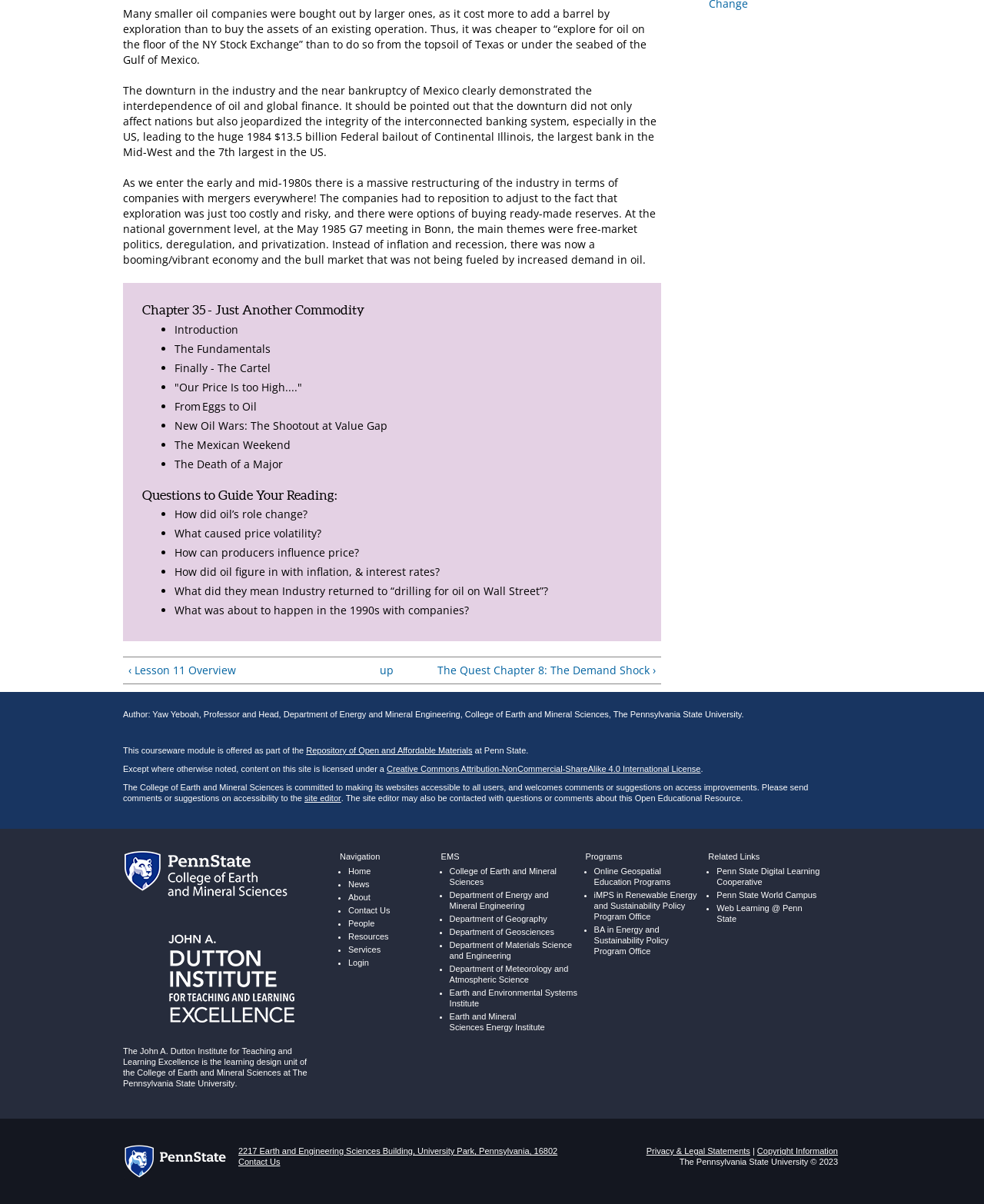Determine the bounding box coordinates of the element that should be clicked to execute the following command: "Click the 'The Quest Chapter 8: The Demand Shock ›' link".

[0.441, 0.551, 0.666, 0.563]